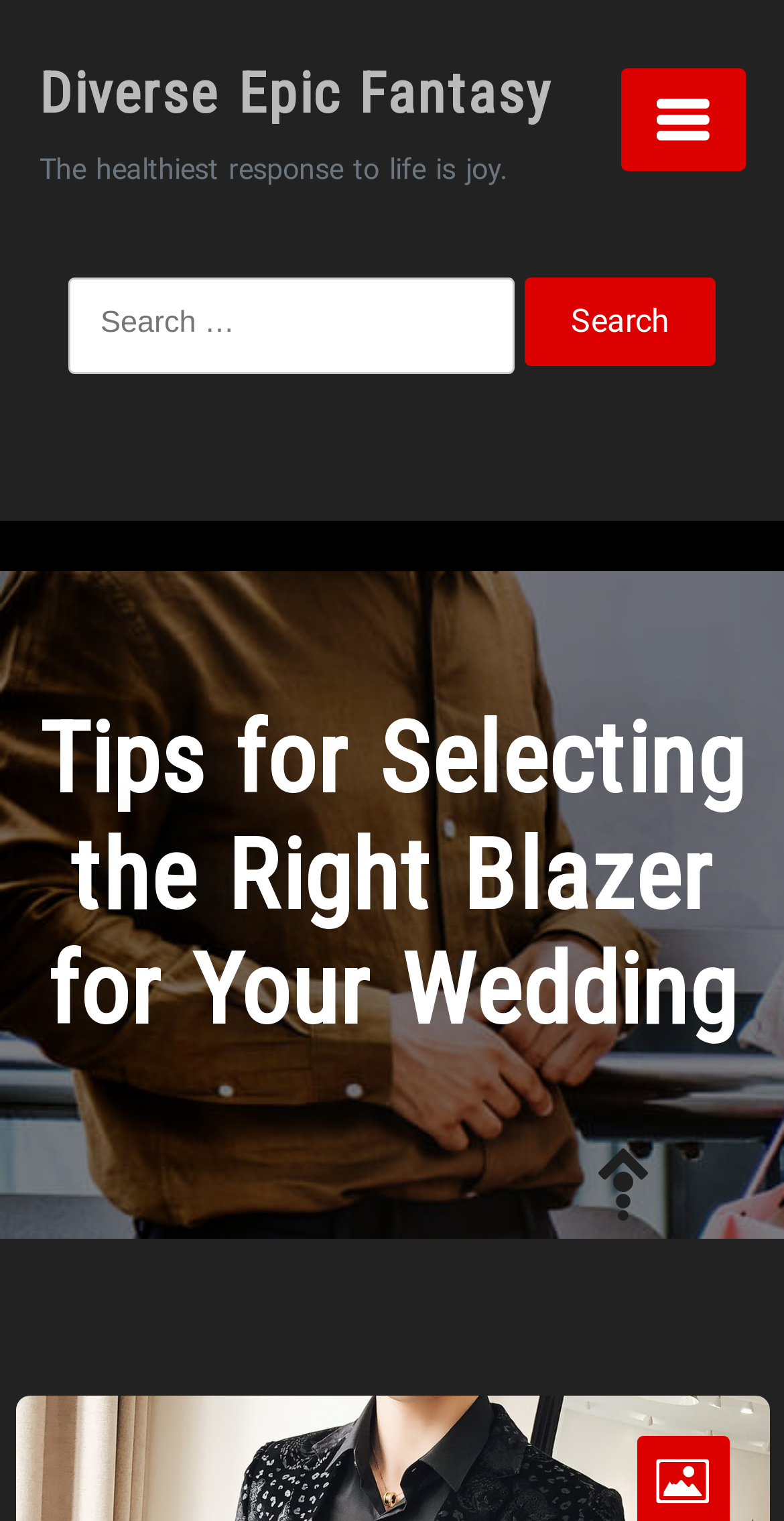Given the element description parent_node: Search for: value="Search", specify the bounding box coordinates of the corresponding UI element in the format (top-left x, top-left y, bottom-right x, bottom-right y). All values must be between 0 and 1.

[0.669, 0.183, 0.913, 0.241]